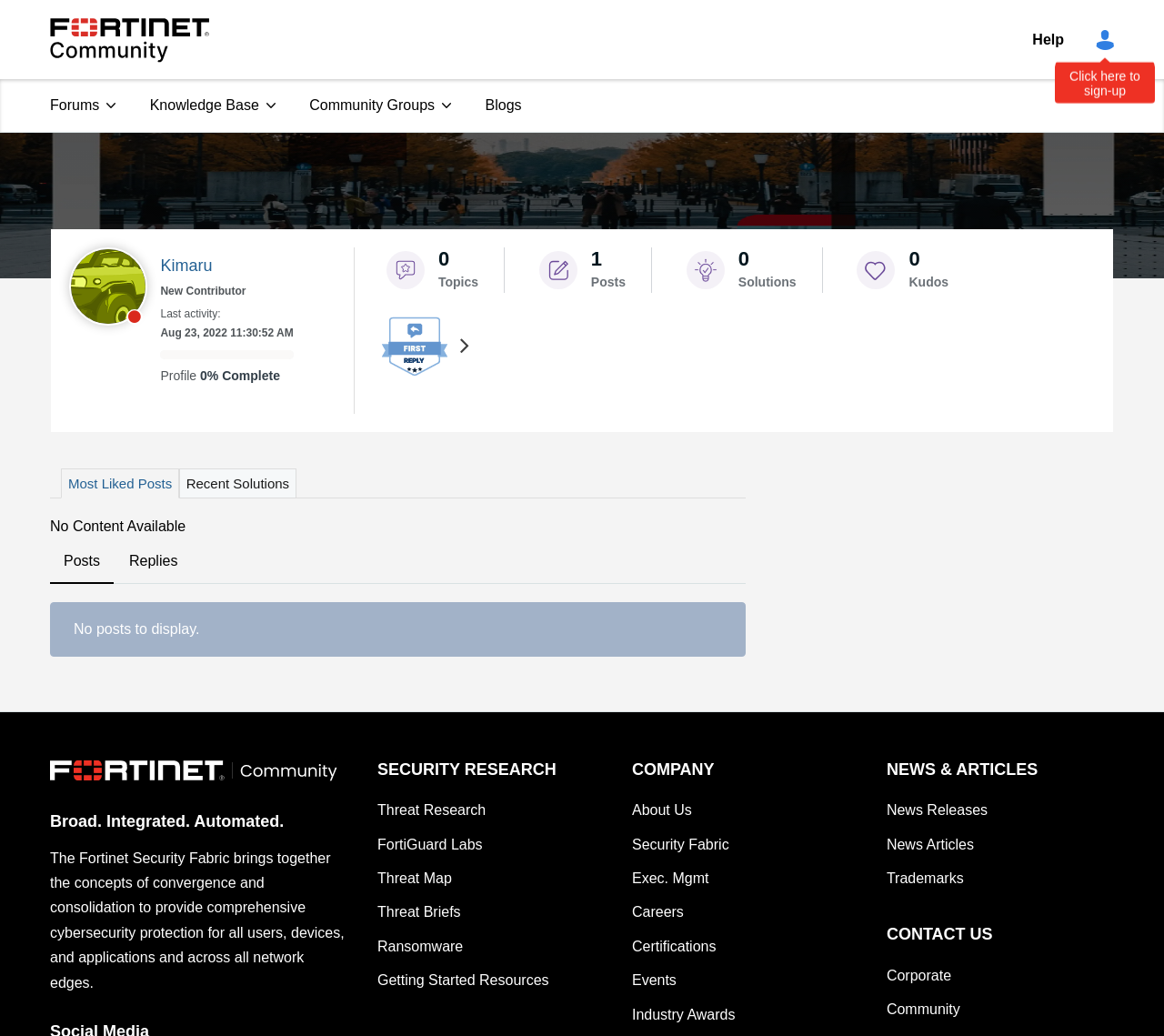Locate the bounding box coordinates of the clickable element to fulfill the following instruction: "Go to Fortinet Community". Provide the coordinates as four float numbers between 0 and 1 in the format [left, top, right, bottom].

[0.043, 0.016, 0.18, 0.06]